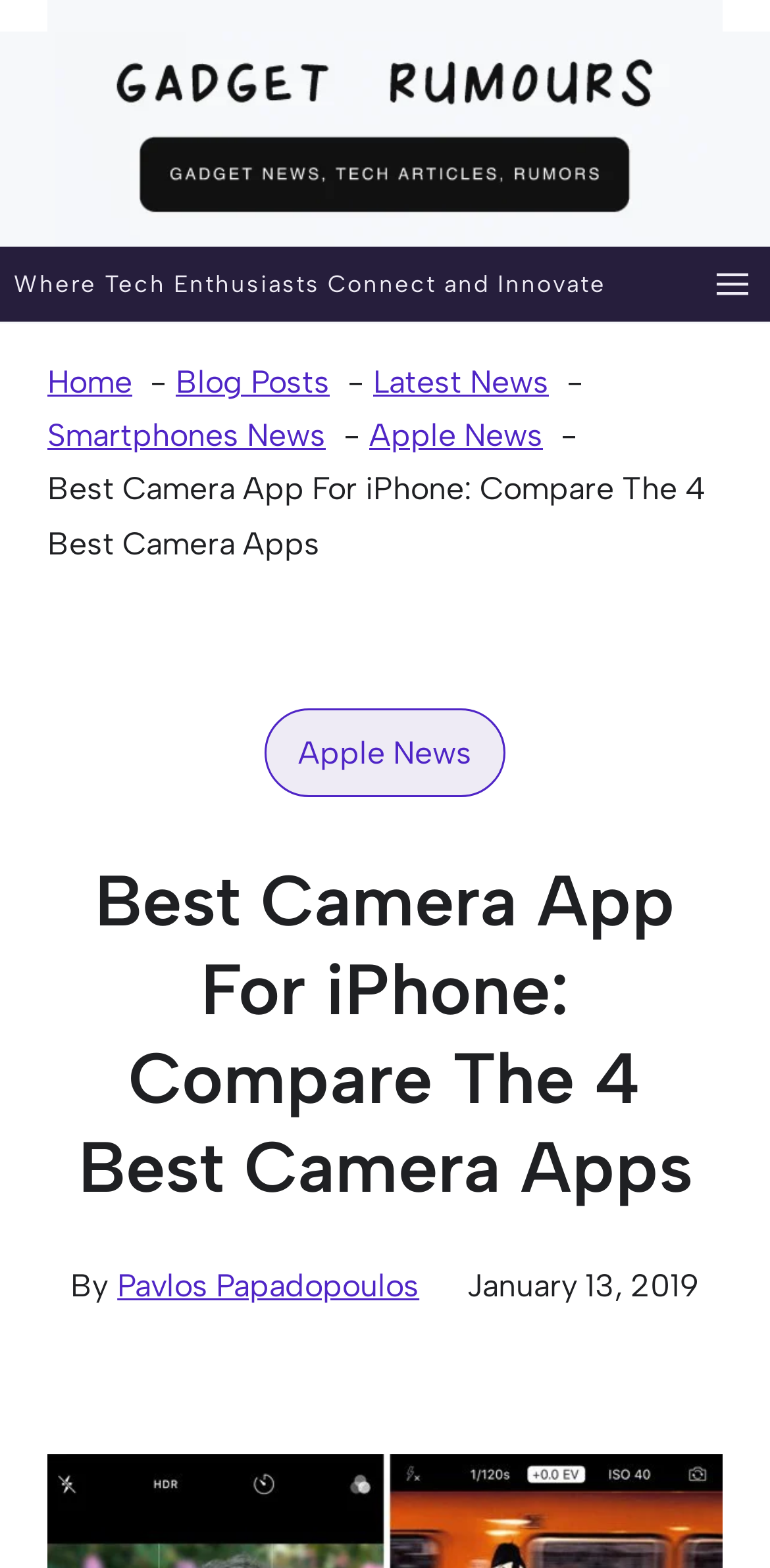Identify the bounding box coordinates of the section to be clicked to complete the task described by the following instruction: "Go to Home". The coordinates should be four float numbers between 0 and 1, formatted as [left, top, right, bottom].

[0.062, 0.232, 0.172, 0.256]